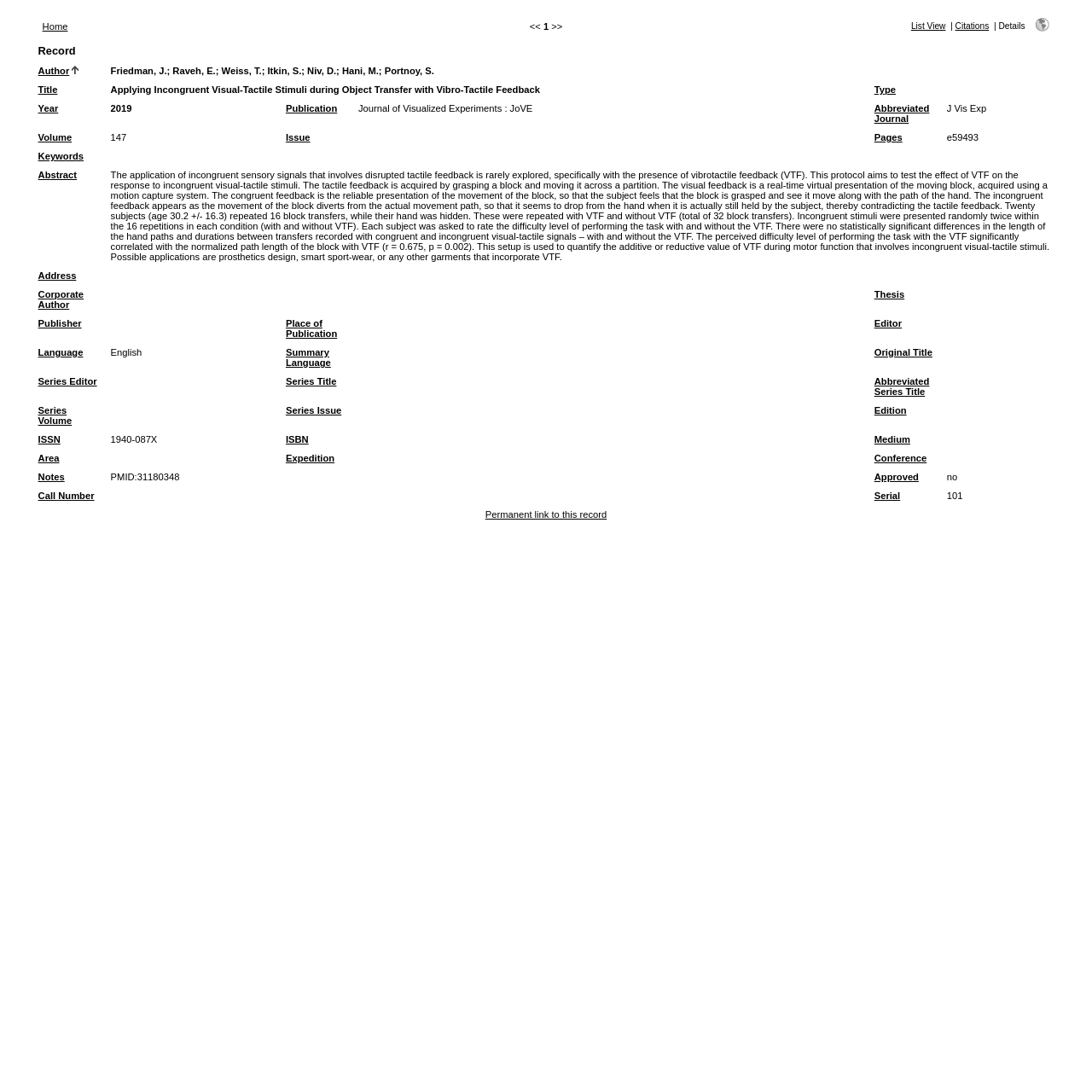Answer the question below with a single word or a brief phrase: 
What is the name of the journal where the publication was published?

Journal of Visualized Experiments : JoVE